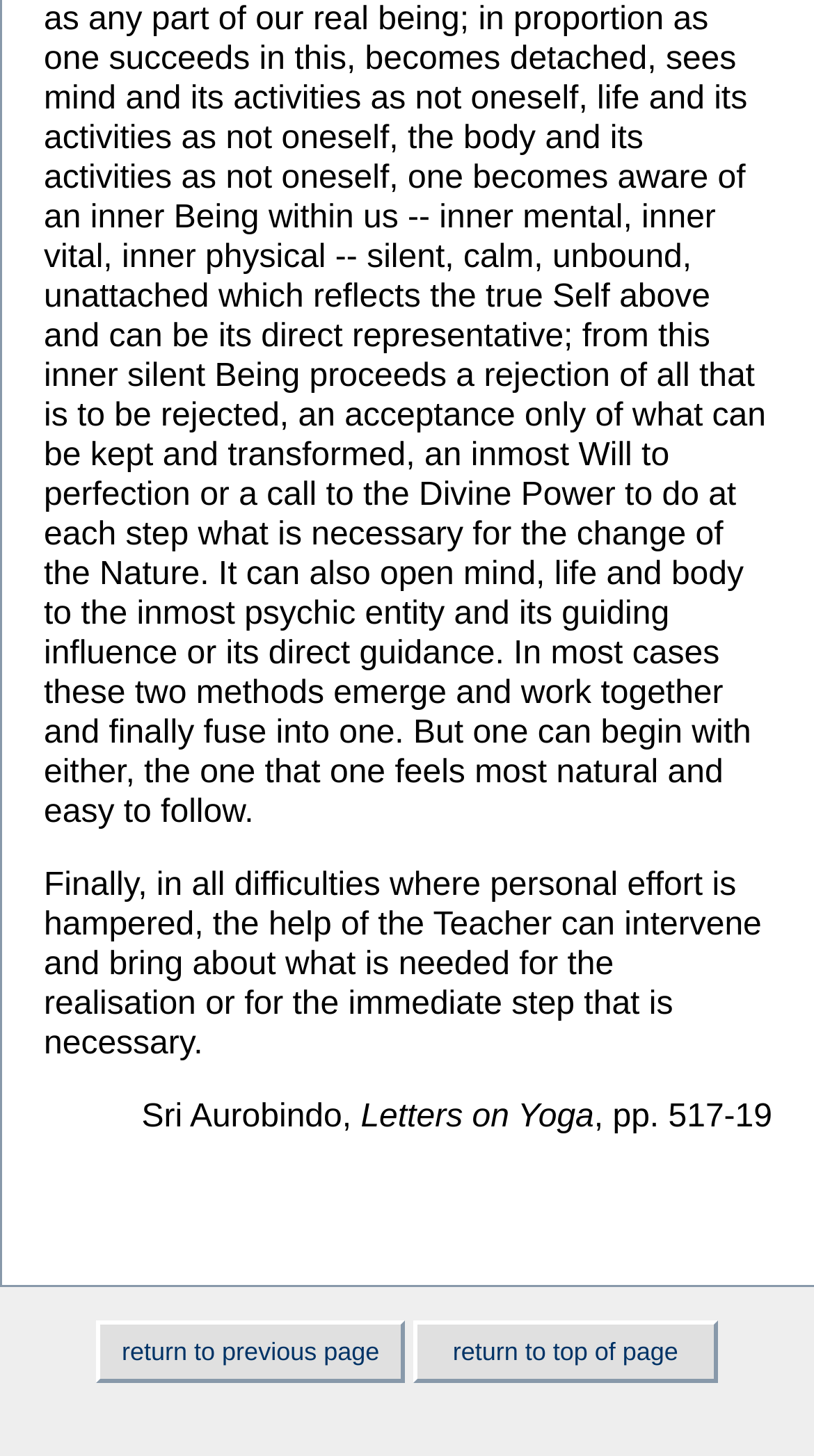What is the function of the button on the top right?
Please provide a detailed and comprehensive answer to the question.

I found the button with the text 'return to top of page' in the button element with bounding box coordinates [0.508, 0.907, 0.881, 0.95] which is located at the bottom of the page.